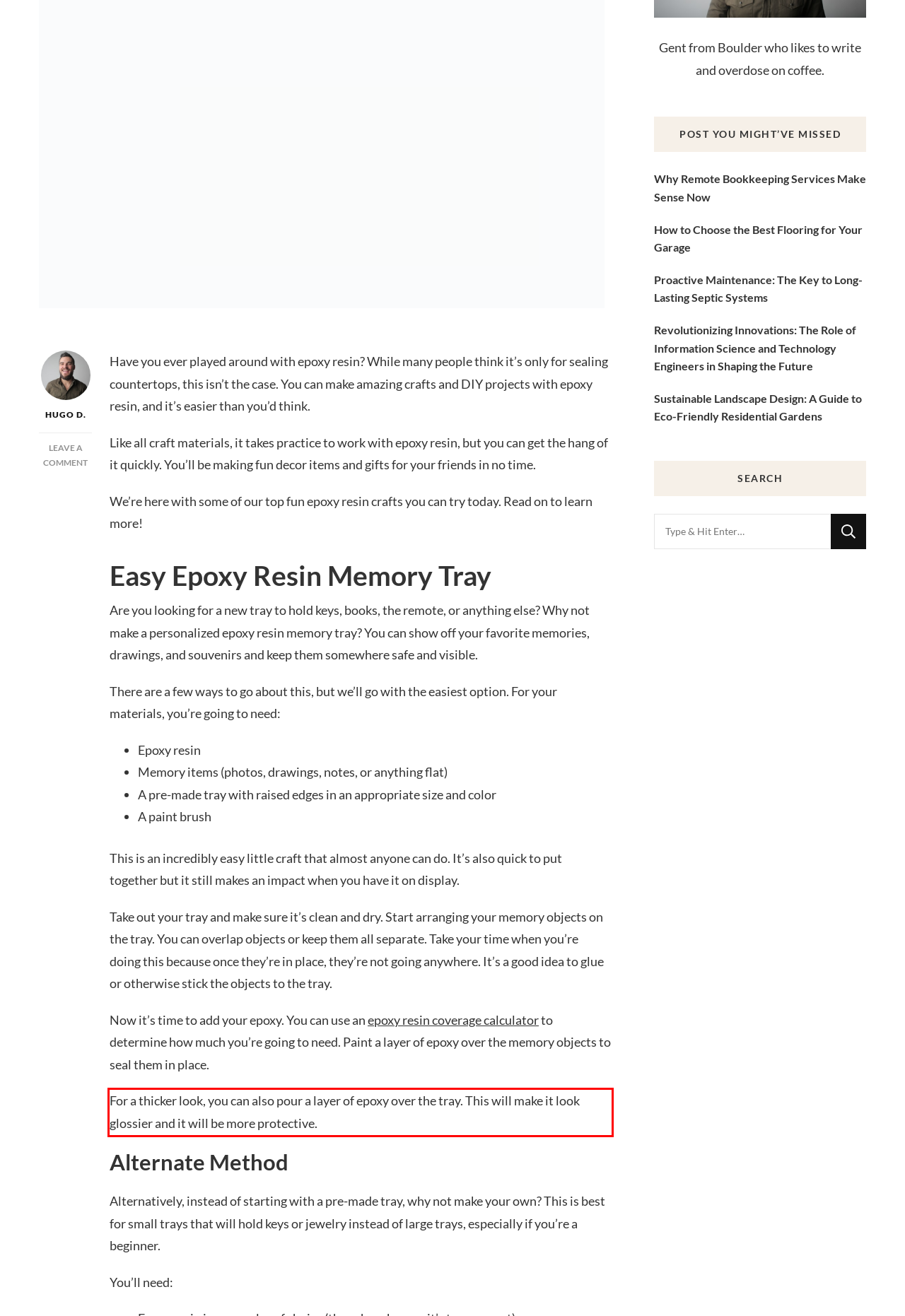In the given screenshot, locate the red bounding box and extract the text content from within it.

For a thicker look, you can also pour a layer of epoxy over the tray. This will make it look glossier and it will be more protective.